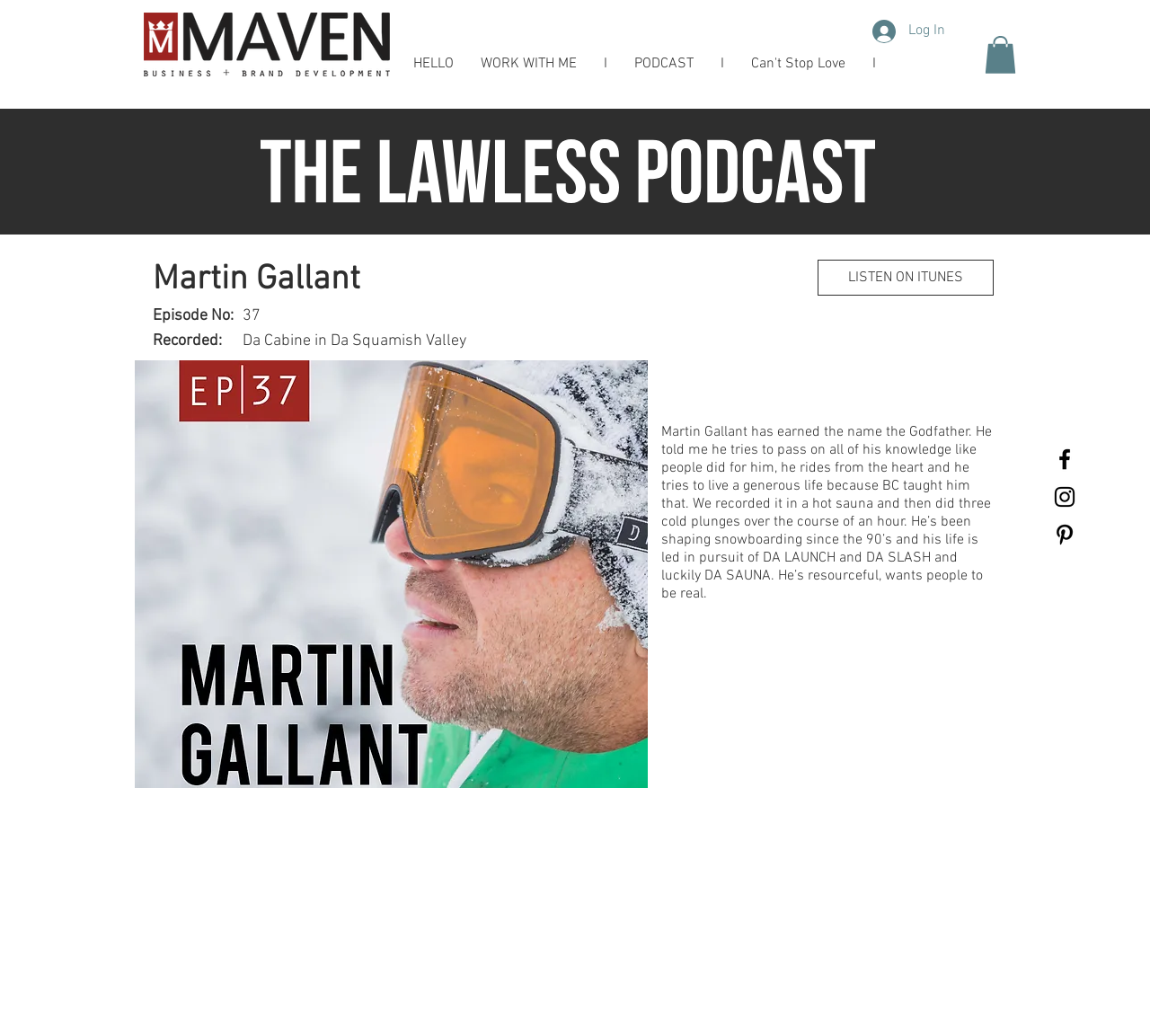Can you show the bounding box coordinates of the region to click on to complete the task described in the instruction: "Click the Maven business logo"?

[0.125, 0.012, 0.339, 0.074]